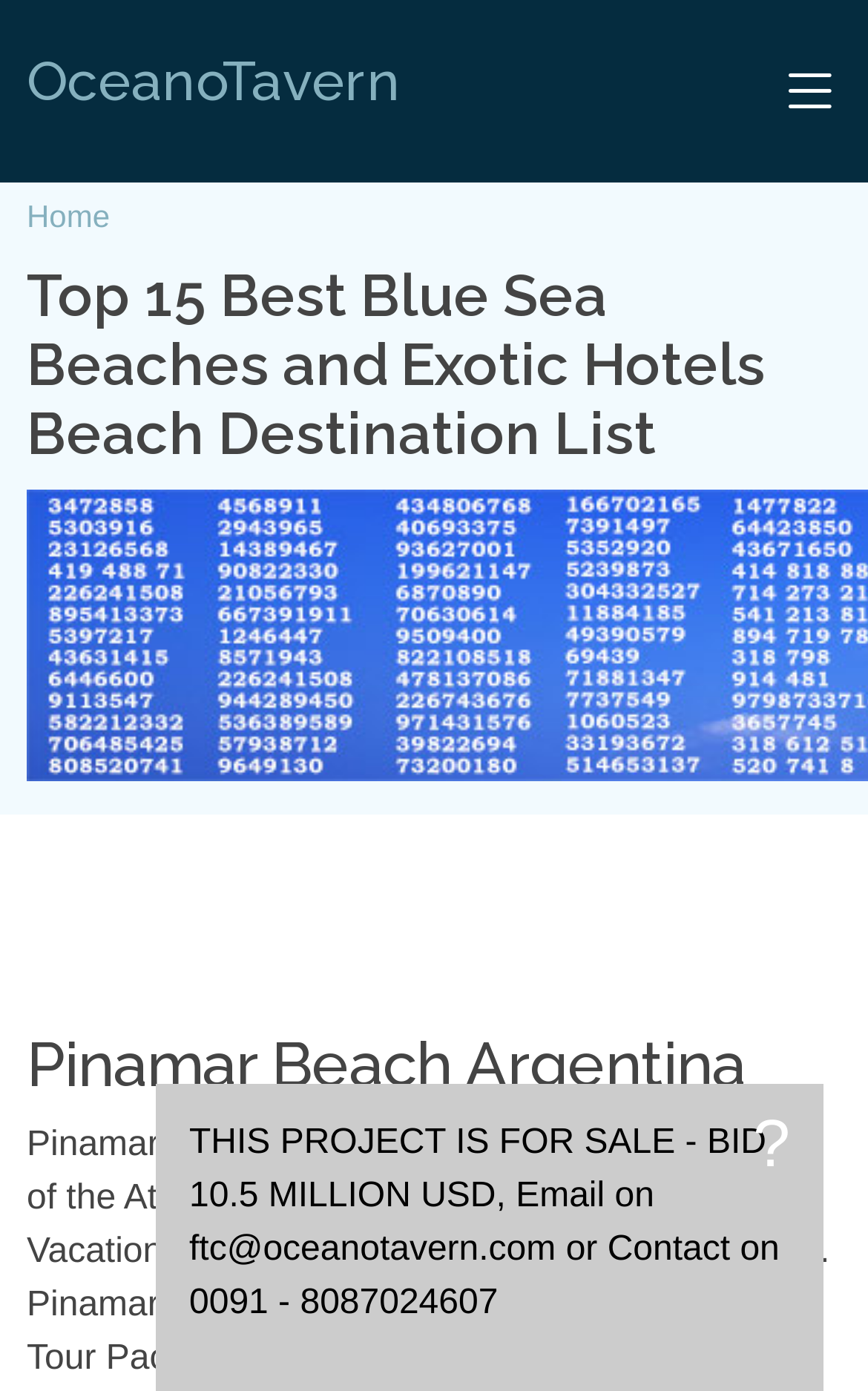Extract the main heading text from the webpage.

Pinamar Beach Argentina